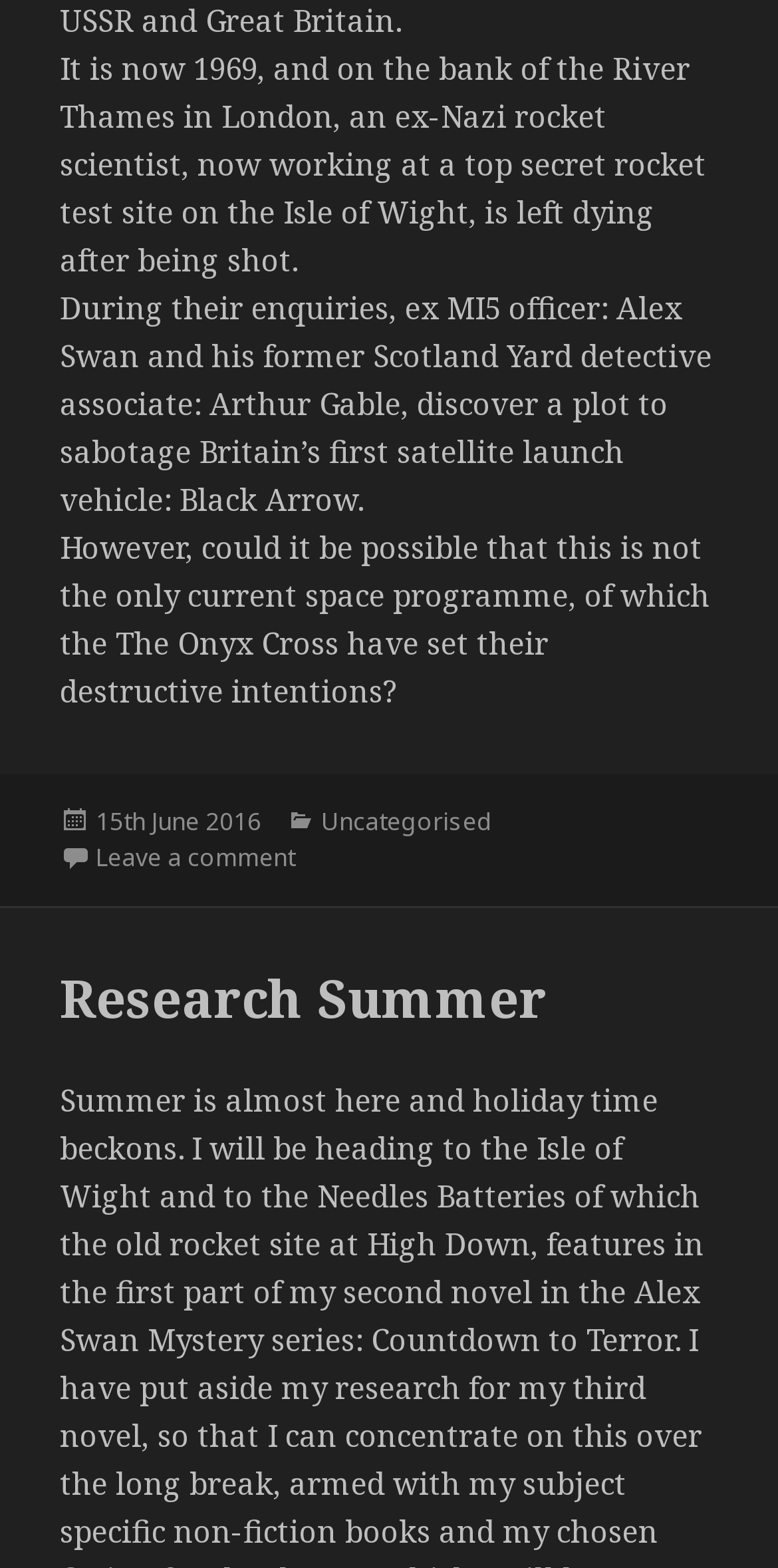Provide the bounding box for the UI element matching this description: "Pending Marriage and Money Issues".

None